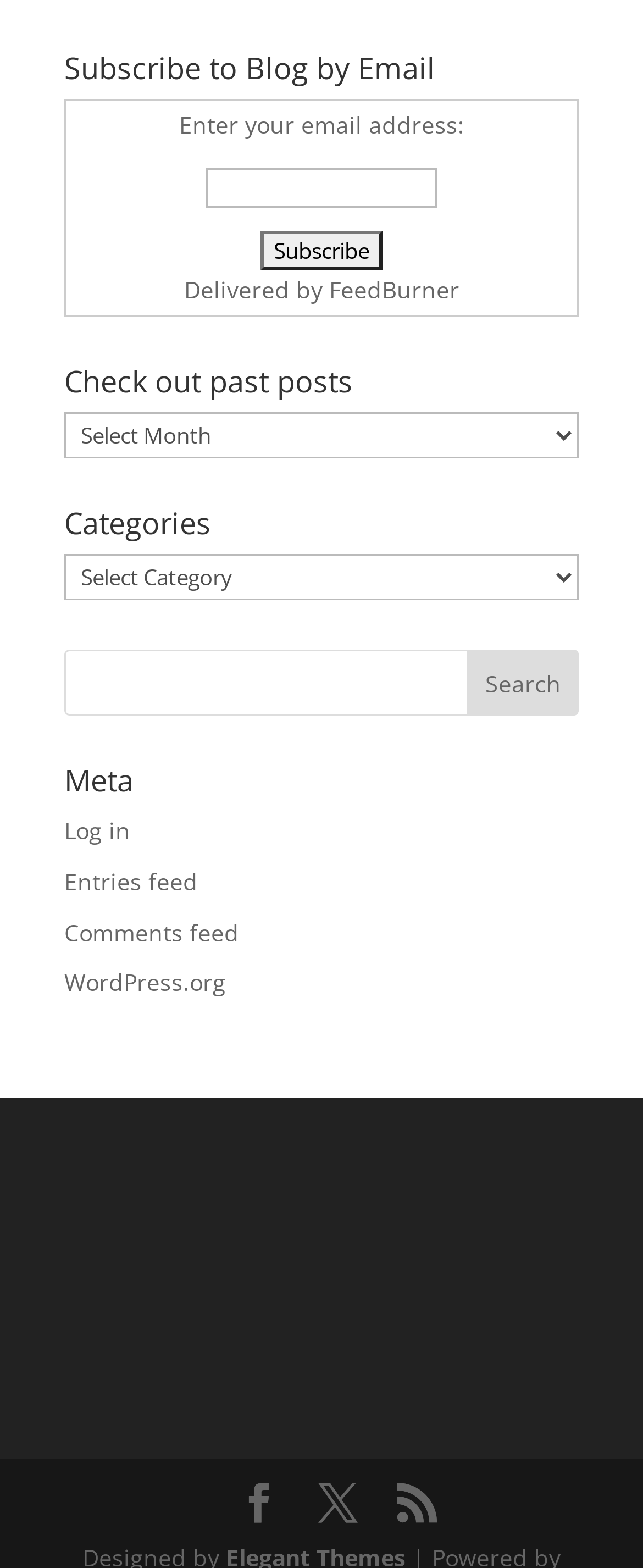Identify the bounding box of the UI element described as follows: "parent_node: MENU title="Scroll to top"". Provide the coordinates as four float numbers in the range of 0 to 1 [left, top, right, bottom].

None